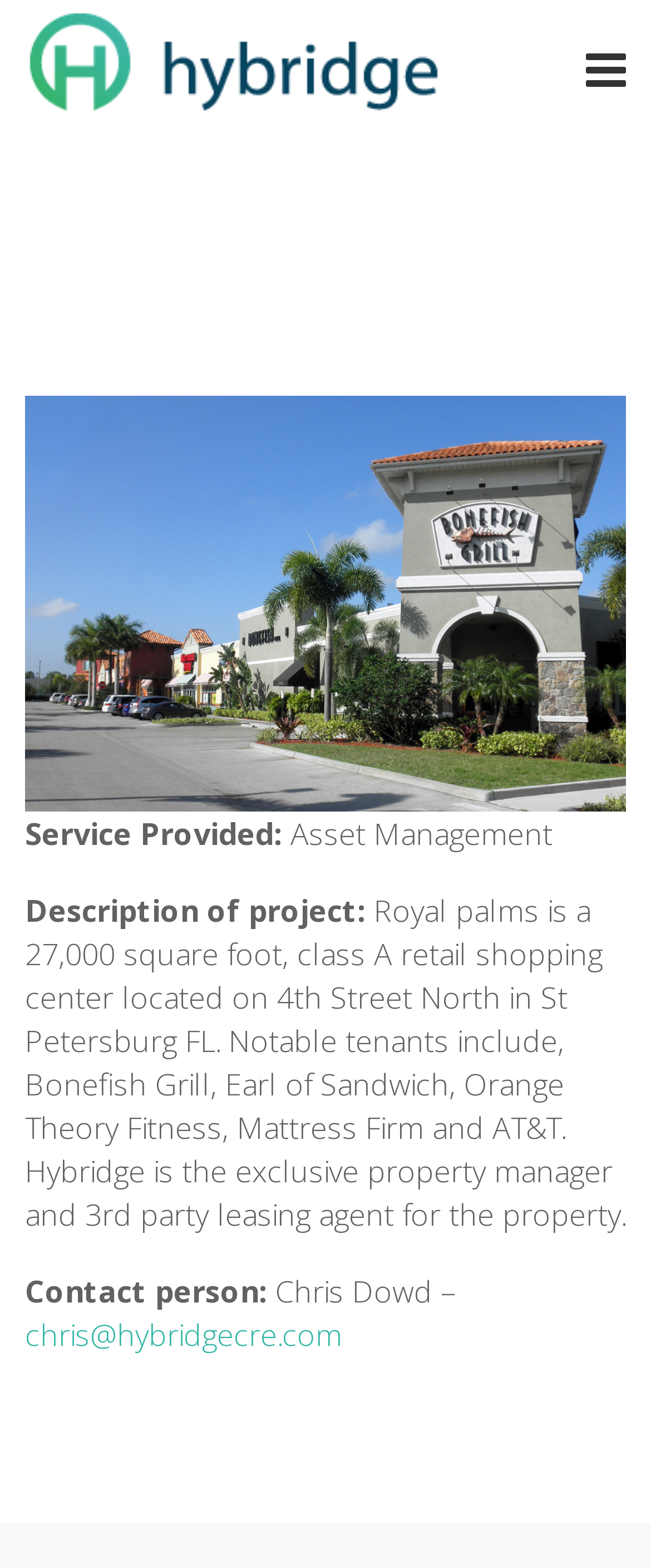What is the size of the Royal Palms shopping center?
Respond to the question with a well-detailed and thorough answer.

I found the answer by reading the description of the project, which mentions 'Royal palms is a 27,000 square foot, class A retail shopping center...'